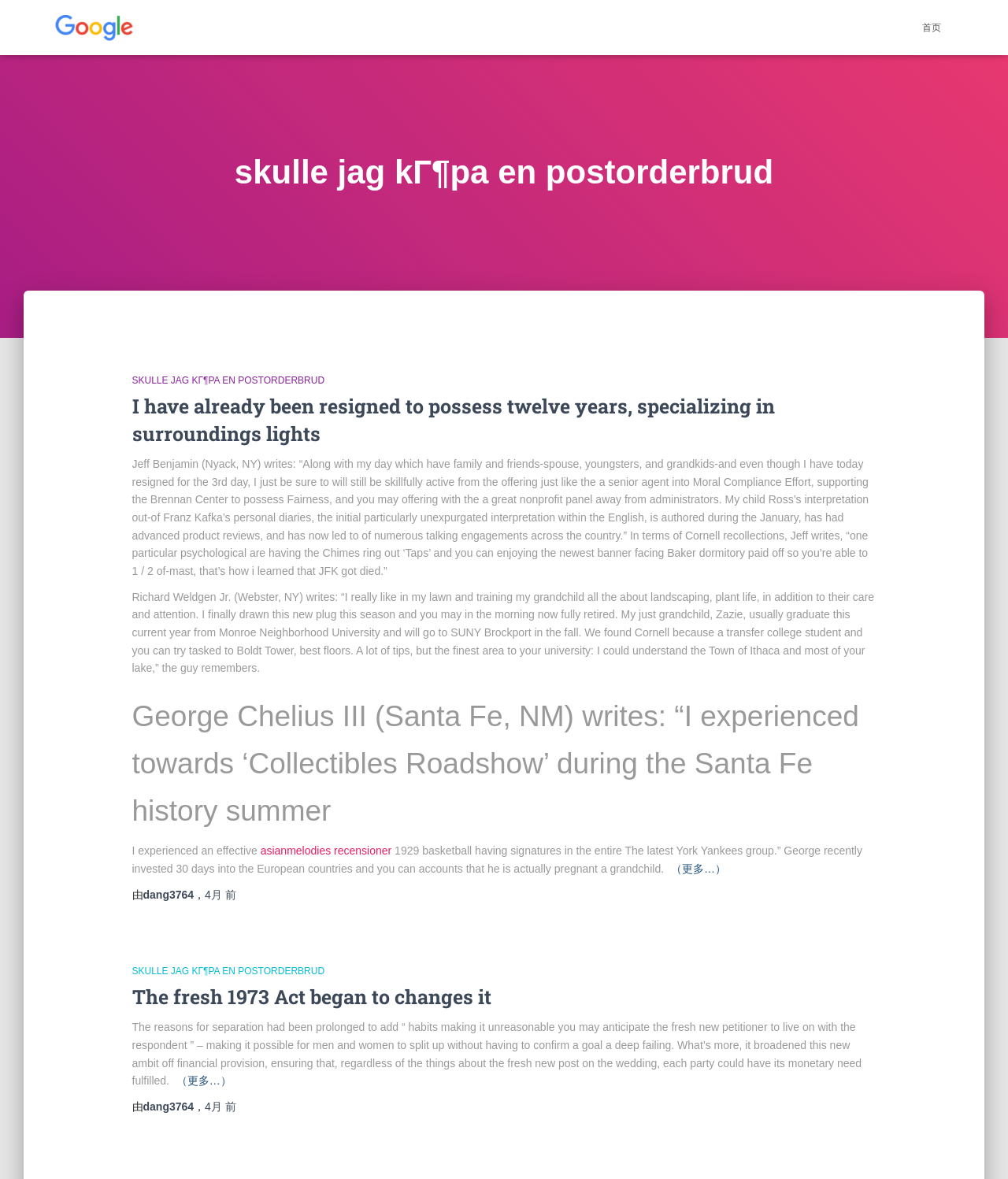What is the text of the first heading?
Based on the image content, provide your answer in one word or a short phrase.

SKULLE JAG KÖPA EN POSTORDERBRUD